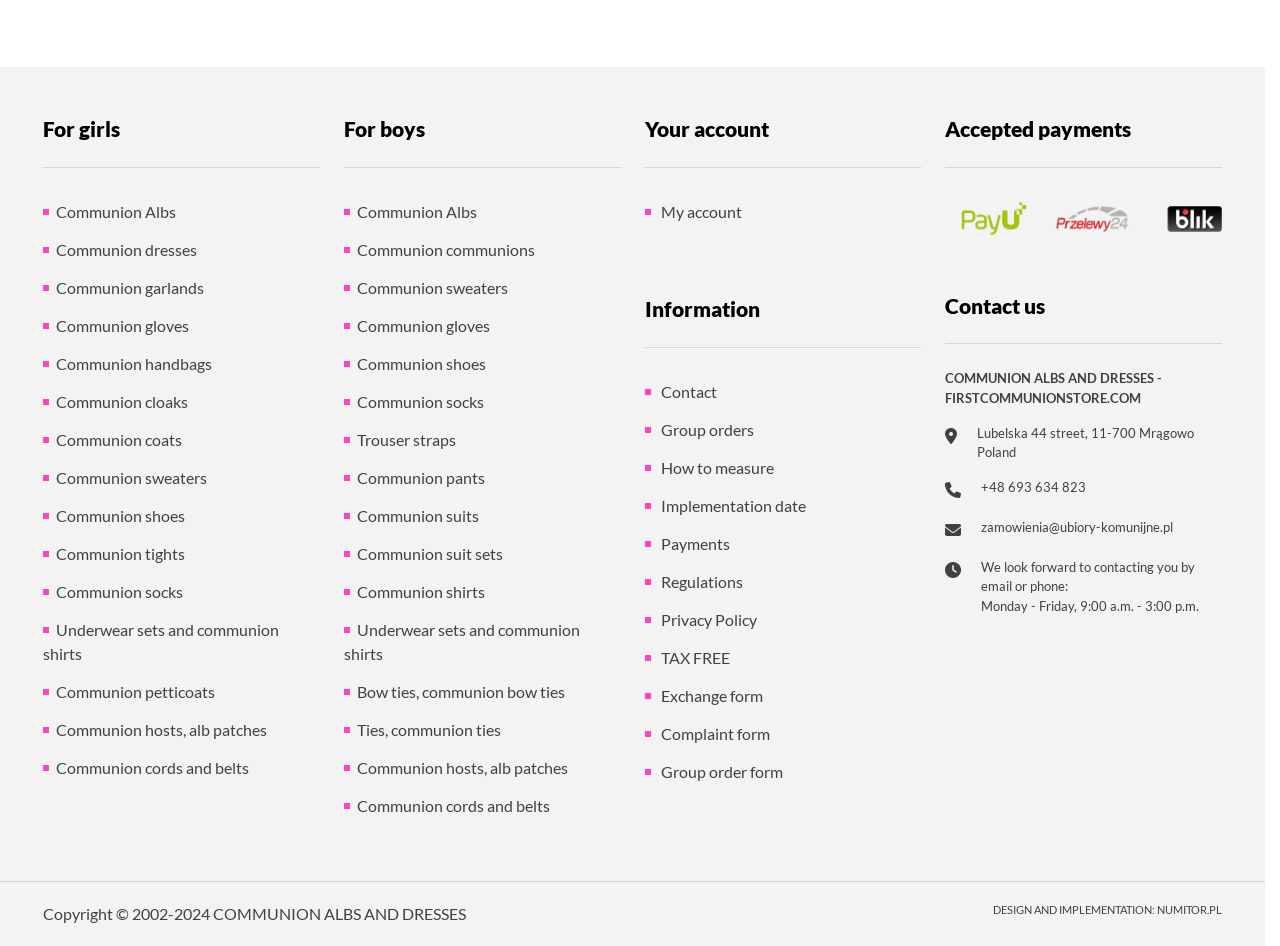What is the main category for girls' communion products? From the image, respond with a single word or brief phrase.

Communion Albs